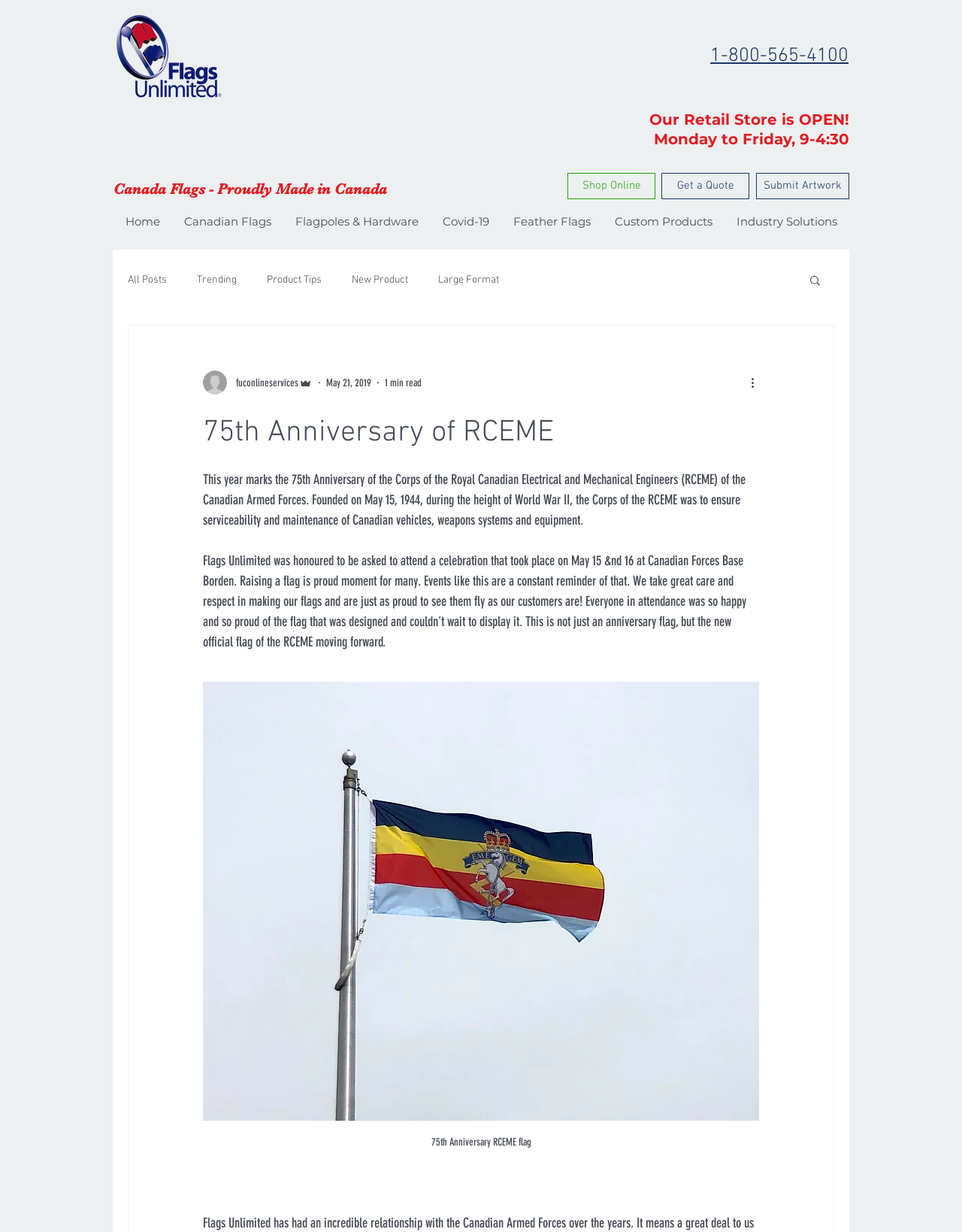Identify the bounding box coordinates of the element to click to follow this instruction: 'Call the phone number'. Ensure the coordinates are four float values between 0 and 1, provided as [left, top, right, bottom].

[0.738, 0.036, 0.883, 0.055]